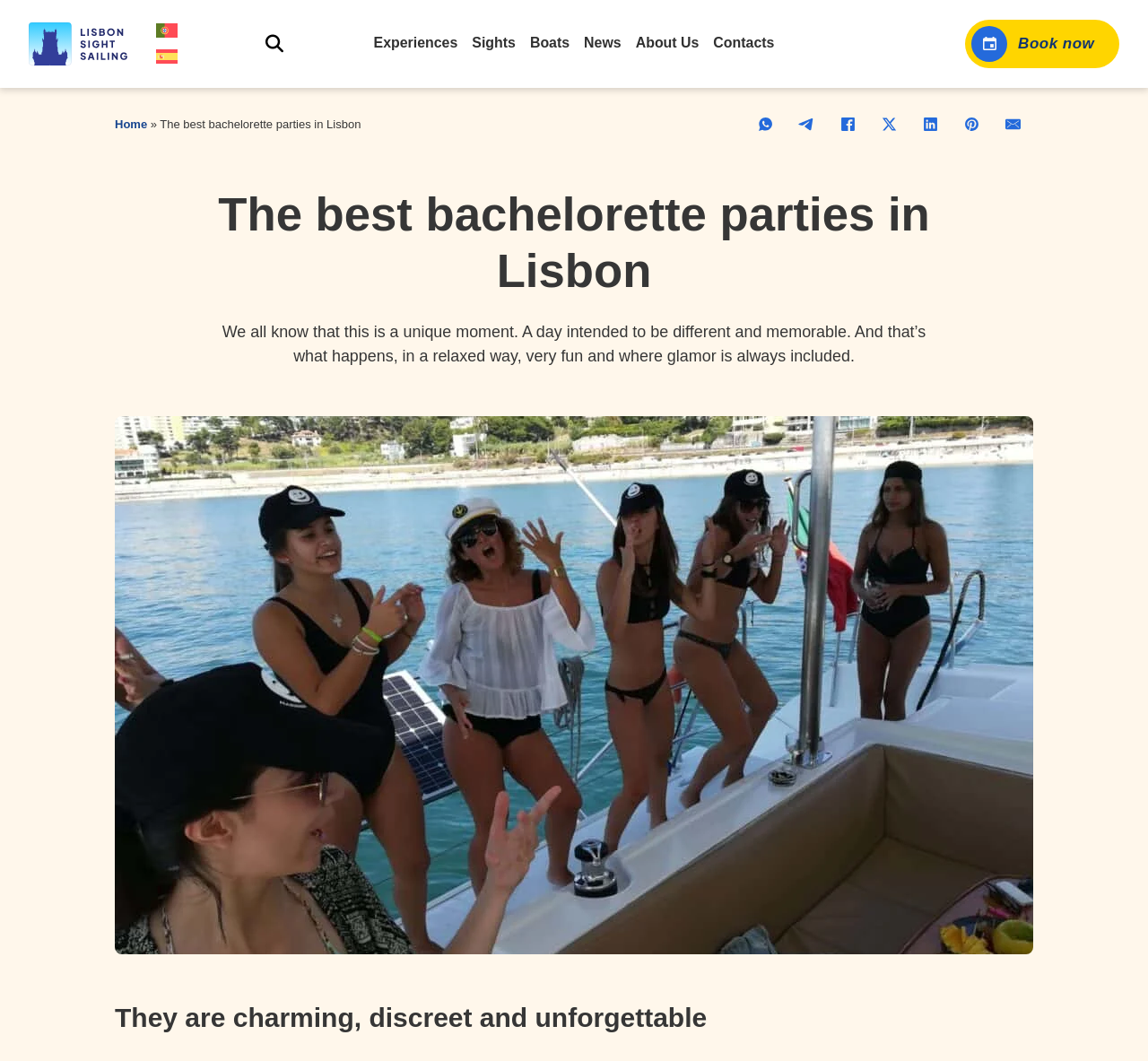How many social media platforms are linked?
Craft a detailed and extensive response to the question.

There are 7 social media platforms linked on the webpage, including WhatsApp, Telegram, Facebook, LinkedIn, Pinterest, and Email, as indicated by the presence of their respective icons and links.